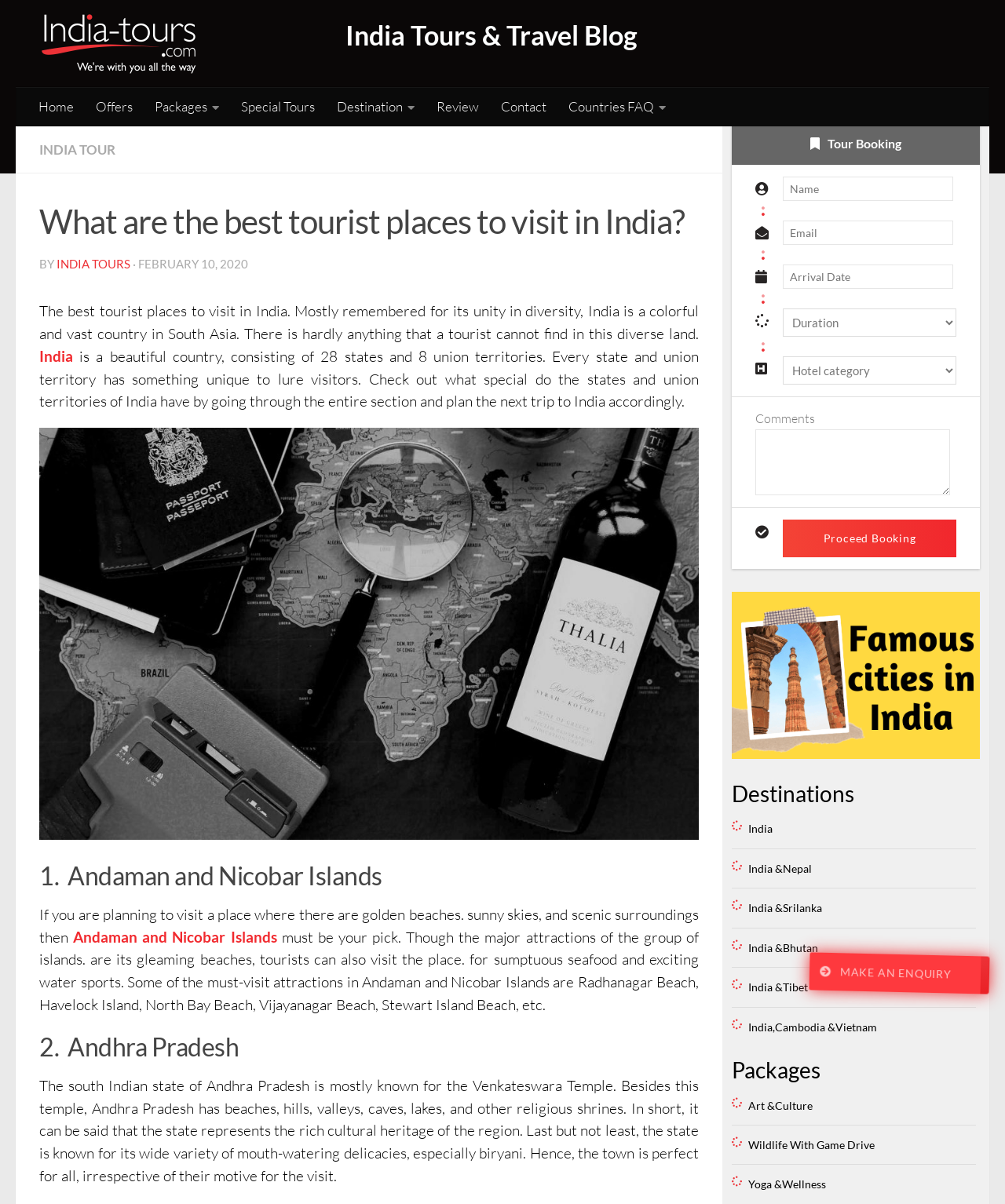Describe all the key features and sections of the webpage thoroughly.

This webpage is a blog post about the best tourist places to visit in India. At the top, there is a header section with a logo and a navigation menu that includes links to "Home", "Offers", "Special Tours", "Destination", "Review", "Contact", and "Countries FAQ". Below the header, there is a title "What are the best tourist places to visit in India?" followed by a brief introduction to India as a colorful and vast country in South Asia.

The main content of the webpage is divided into sections, each describing a specific tourist destination in India. The first section is about Andaman and Nicobar Islands, which is described as a place with golden beaches, sunny skies, and scenic surroundings. The section includes a link to "Andaman and Nicobar Islands" and mentions some of the must-visit attractions in the area. The second section is about Andhra Pradesh, which is known for its Venkateswara Temple, beaches, hills, valleys, caves, lakes, and other religious shrines.

To the right of the main content, there is a sidebar with a "Tour Booking" section that includes a form with fields for "Name", "Email", "Arrival Date", and other details. There is also a "Comments" section with a text box and a "Proceed Booking" button.

At the bottom of the webpage, there are links to various destinations, including India, India & Nepal, India & Srilanka, and others. There are also links to different types of packages, such as "Art & Culture" and "Wildlife With Game Drive". Finally, there is a "MAKE AN ENQUIRY" button at the very bottom of the page.